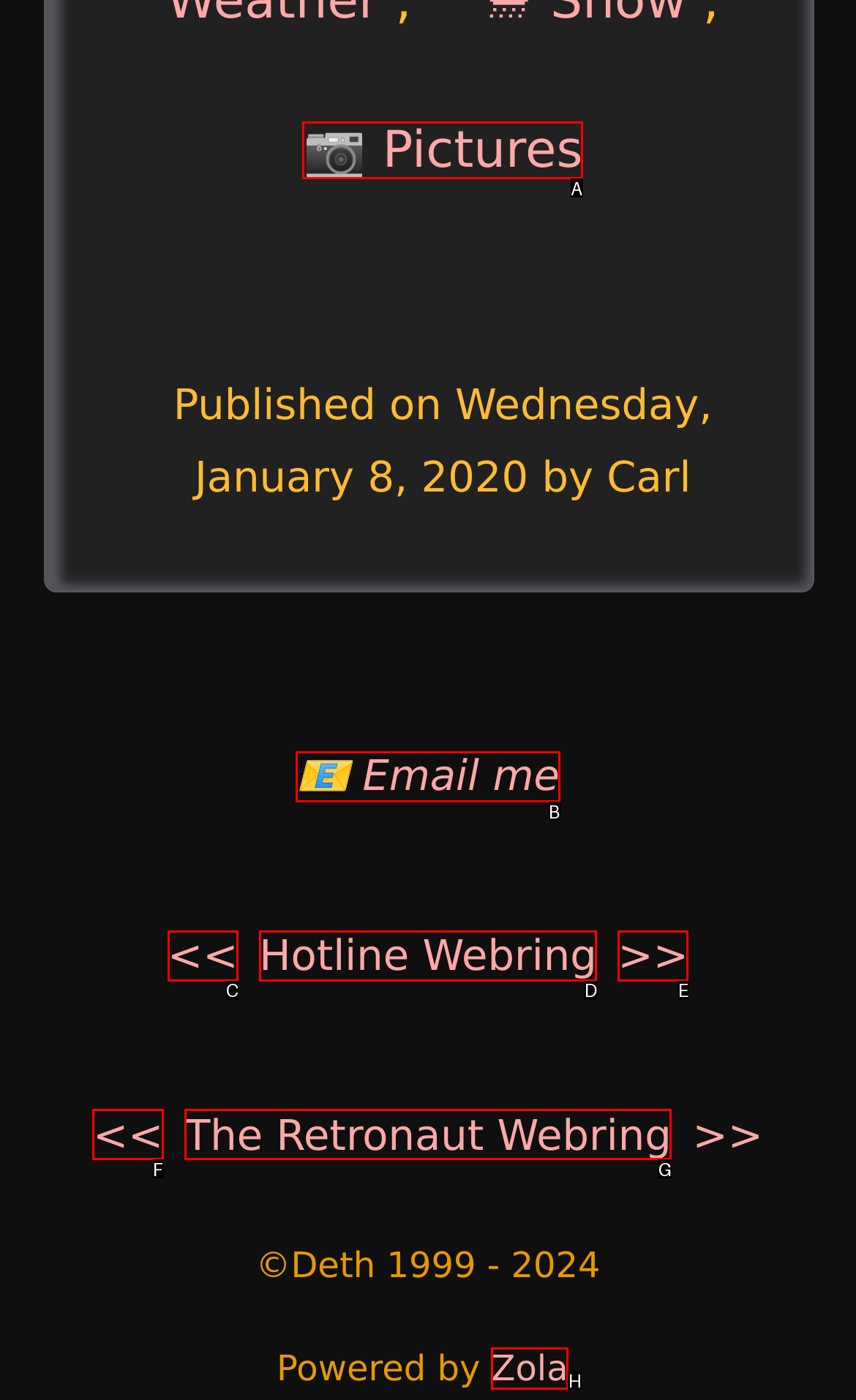Identify the appropriate choice to fulfill this task: Email me
Respond with the letter corresponding to the correct option.

B